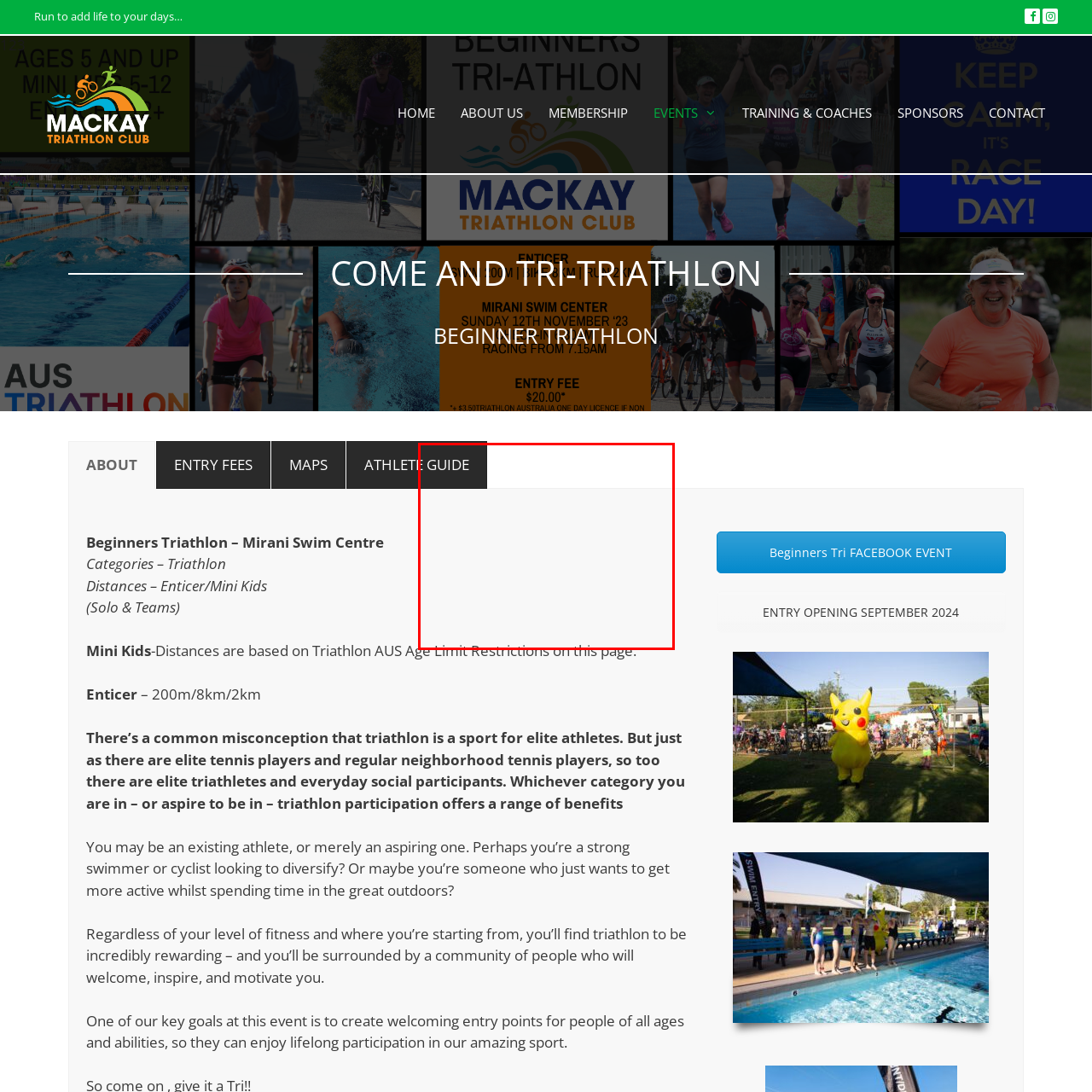Inspect the image contained by the red bounding box and answer the question with a single word or phrase:
What is the purpose of the image?

To inspire potential participants